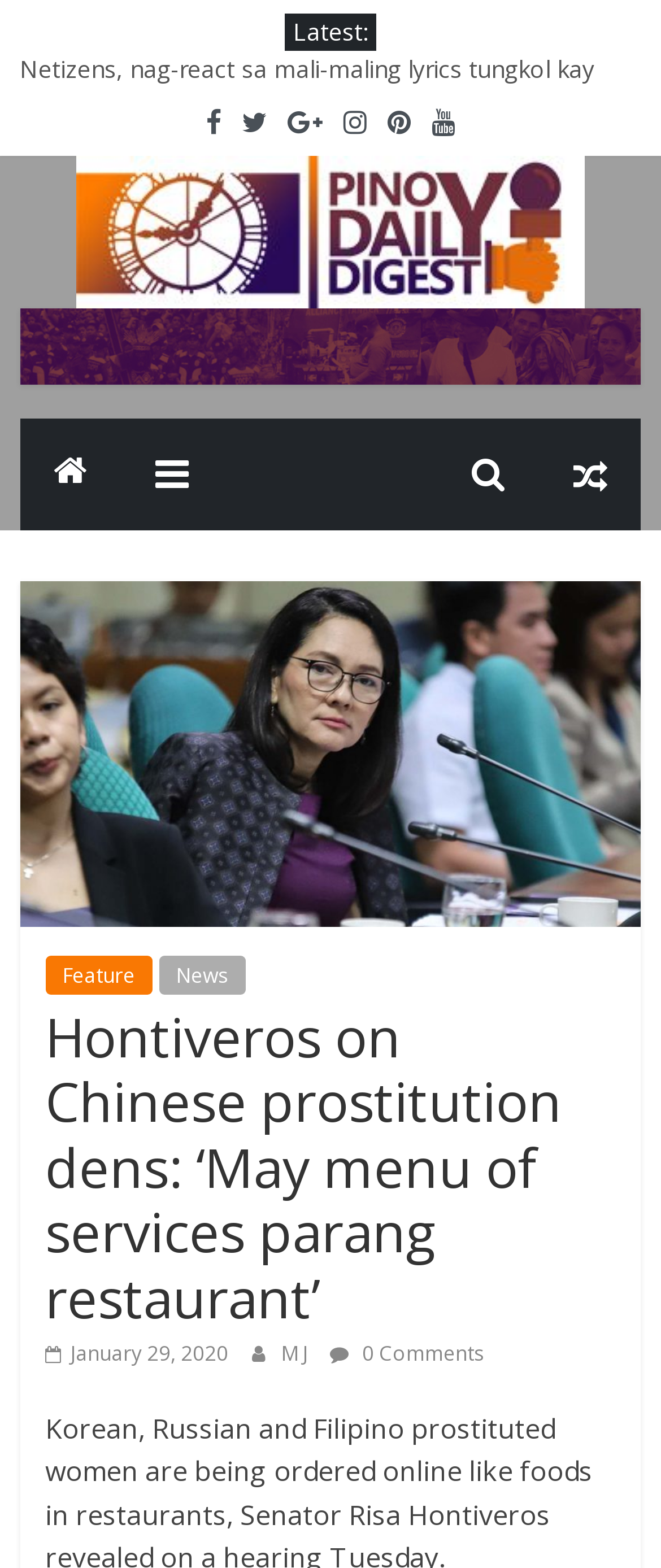What is the name of the news website?
Look at the screenshot and provide an in-depth answer.

I determined the answer by looking at the top-left corner of the webpage, where I found the logo and the text 'Pinoy Daily Digest'.